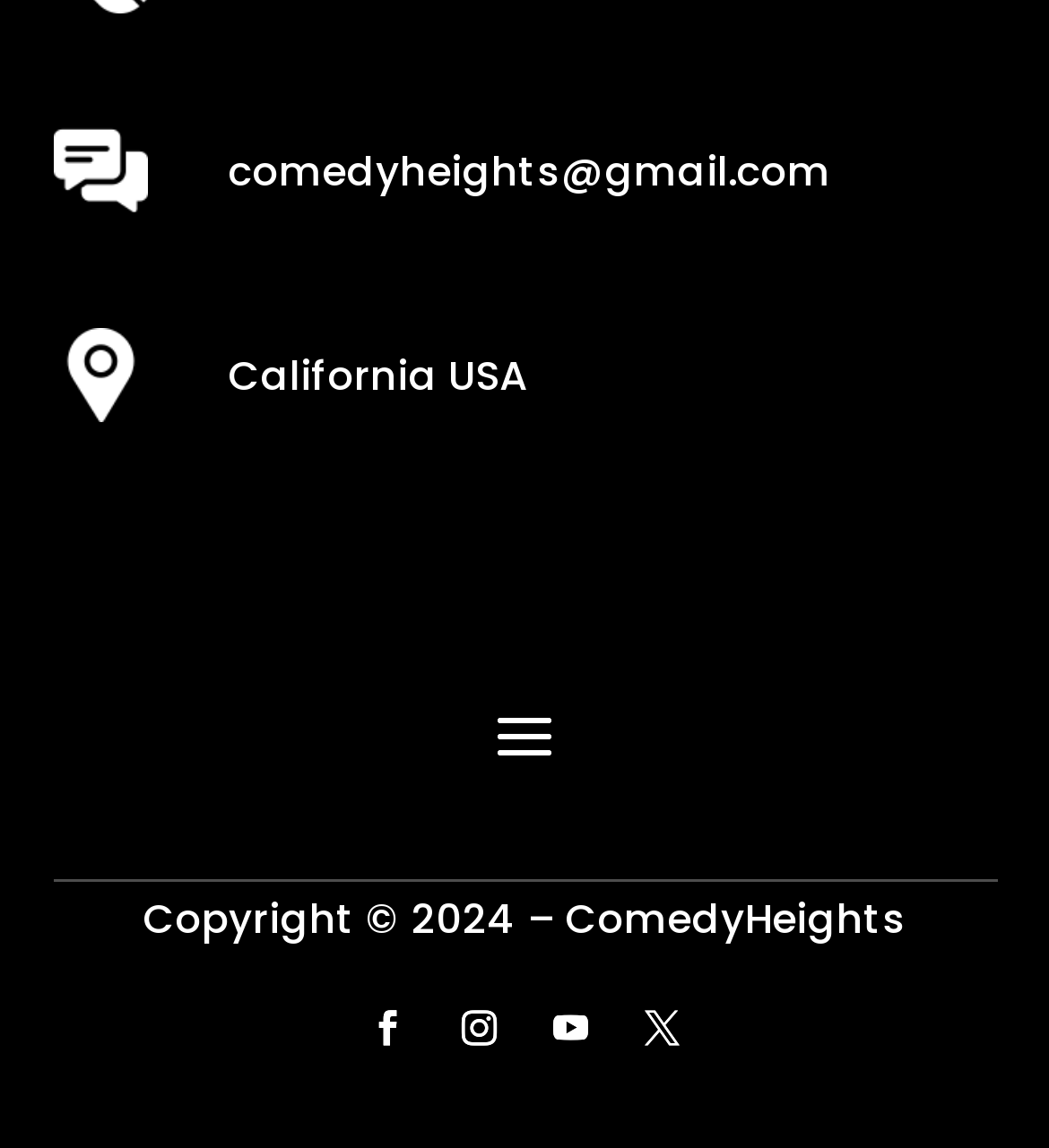Calculate the bounding box coordinates for the UI element based on the following description: "Follow". Ensure the coordinates are four float numbers between 0 and 1, i.e., [left, top, right, bottom].

[0.336, 0.867, 0.403, 0.928]